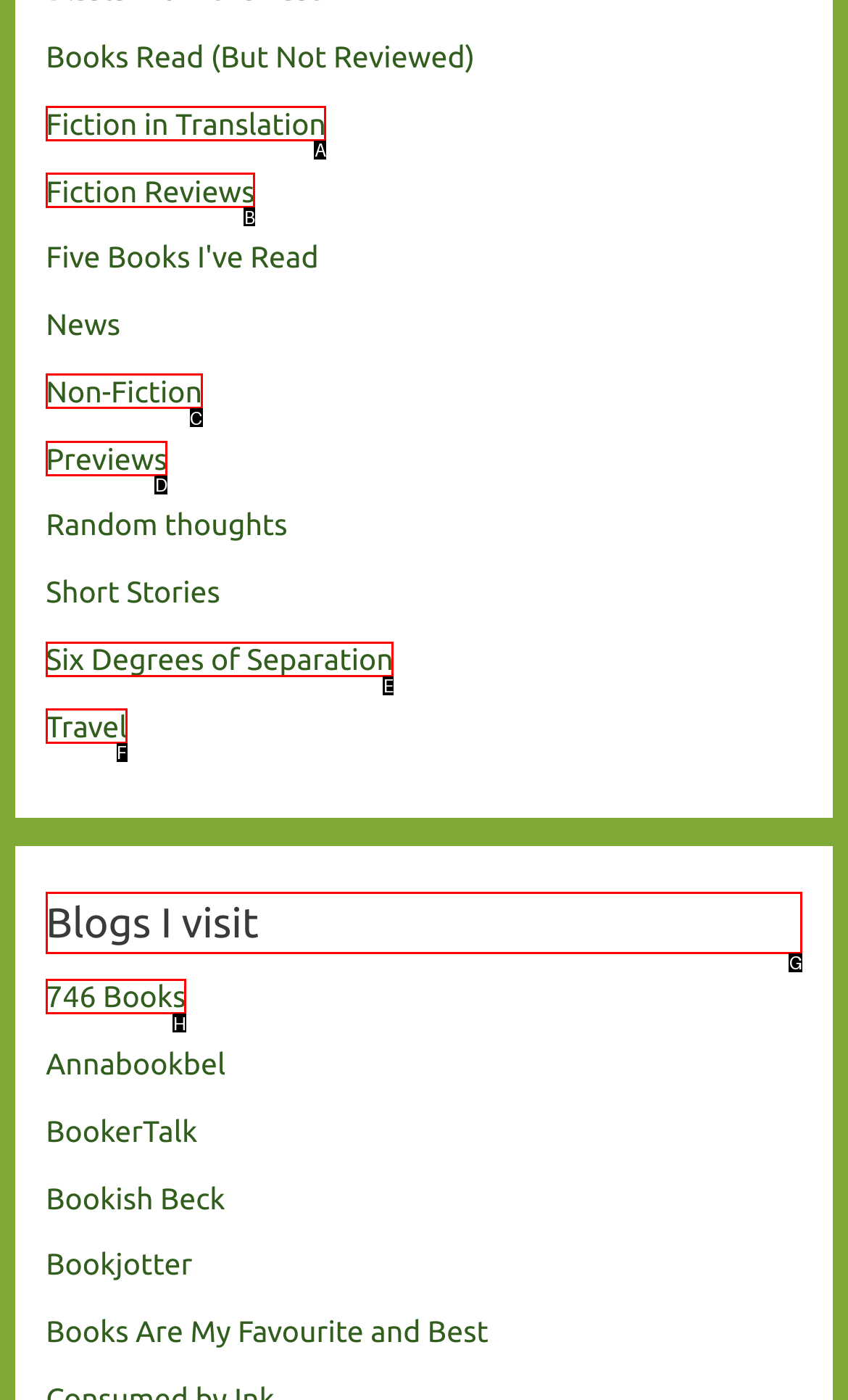Select the right option to accomplish this task: Check out 'Blogs I visit'. Reply with the letter corresponding to the correct UI element.

G